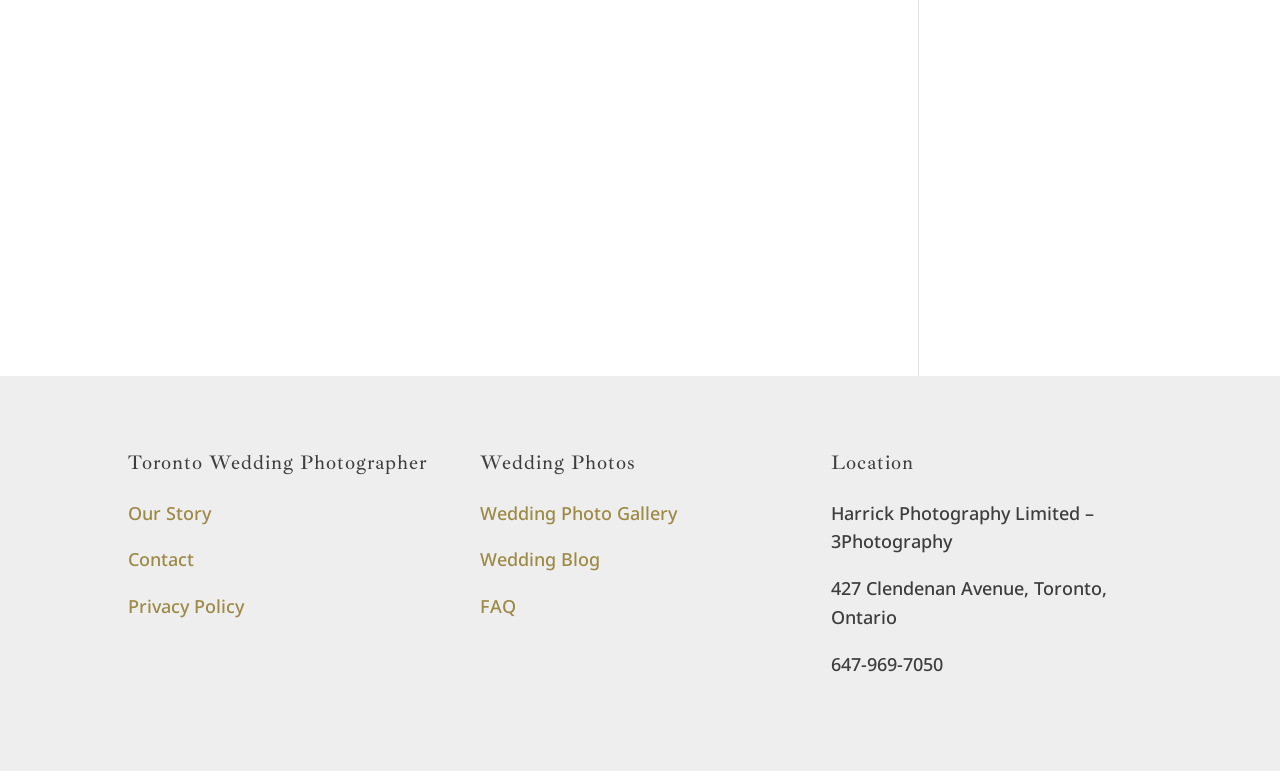What is the address of the photographer's studio?
Based on the image, answer the question in a detailed manner.

I found the address by looking at the StaticText element with the text '427 Clendenan Avenue, Toronto, Ontario' which is located under the 'Location' heading.